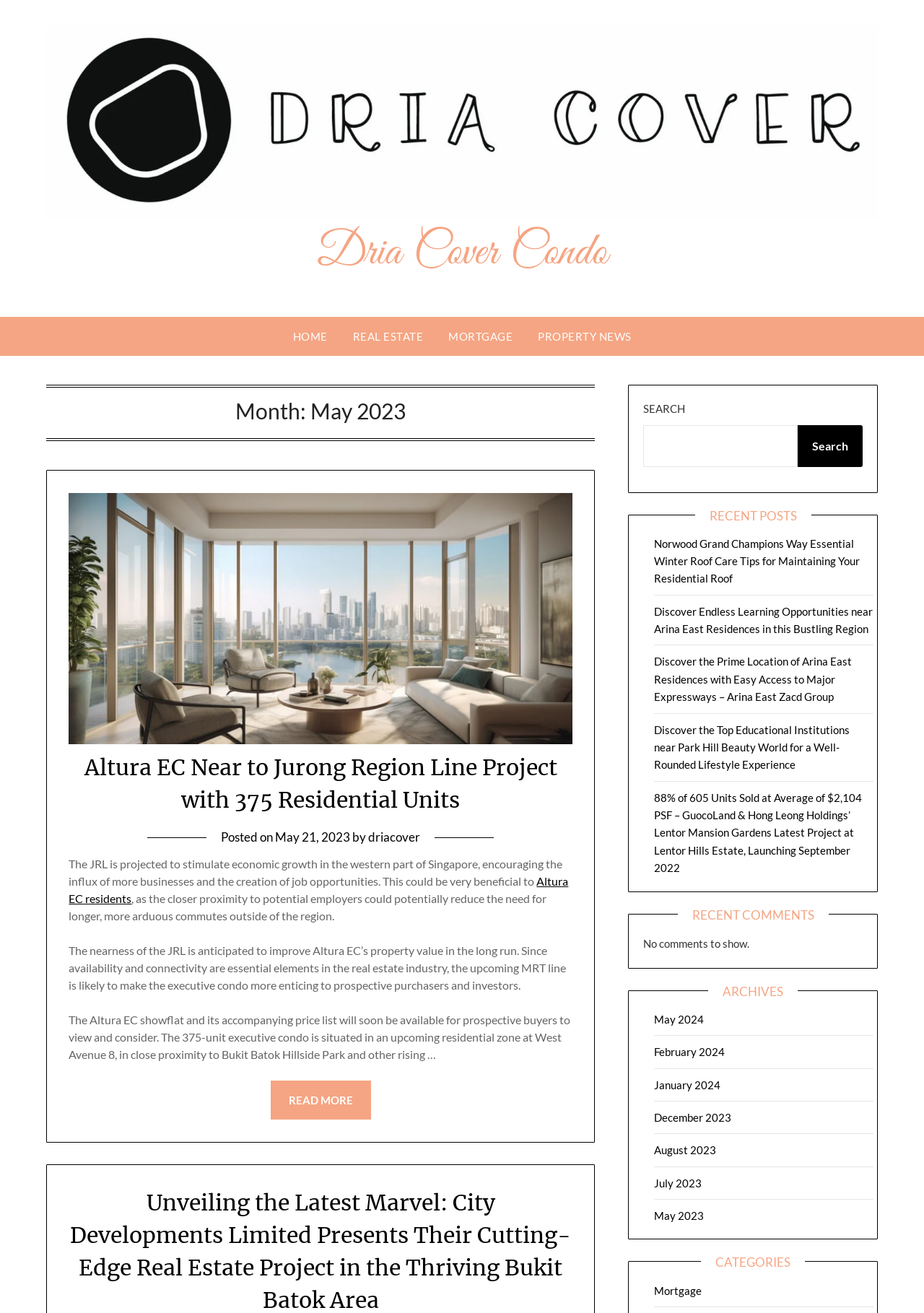Offer a detailed explanation of the webpage layout and contents.

The webpage is about Dria Cover Condo, specifically focusing on real estate and property news. At the top, there is a logo of Dria Cover Condo, which is a clickable link. Below the logo, there are several navigation links, including "HOME", "REAL ESTATE", "MORTGAGE", and "PROPERTY NEWS".

The main content of the webpage is an article about Altura EC, a residential project near the Jurong Region Line. The article is divided into several sections, including a heading, a brief introduction, and several paragraphs of text. The heading reads "Altura EC Near to Jurong Region Line Project with 375 Residential Units". There is also an image related to the article.

The article discusses the benefits of Altura EC's proximity to the Jurong Region Line, including the potential for economic growth and improved property value. It also mentions the upcoming showflat and price list for the executive condo.

To the right of the article, there is a search bar with a "SEARCH" button. Below the search bar, there are several links to recent posts, including articles about Norwood Grand, Arina East Residences, and Park Hill Beauty World.

Further down the page, there are headings for "RECENT COMMENTS" and "ARCHIVES". The "RECENT COMMENTS" section indicates that there are no comments to show. The "ARCHIVES" section lists several months, including May 2024, February 2024, and May 2023, which are clickable links.

Finally, there is a "CATEGORIES" section with a link to "Mortgage".